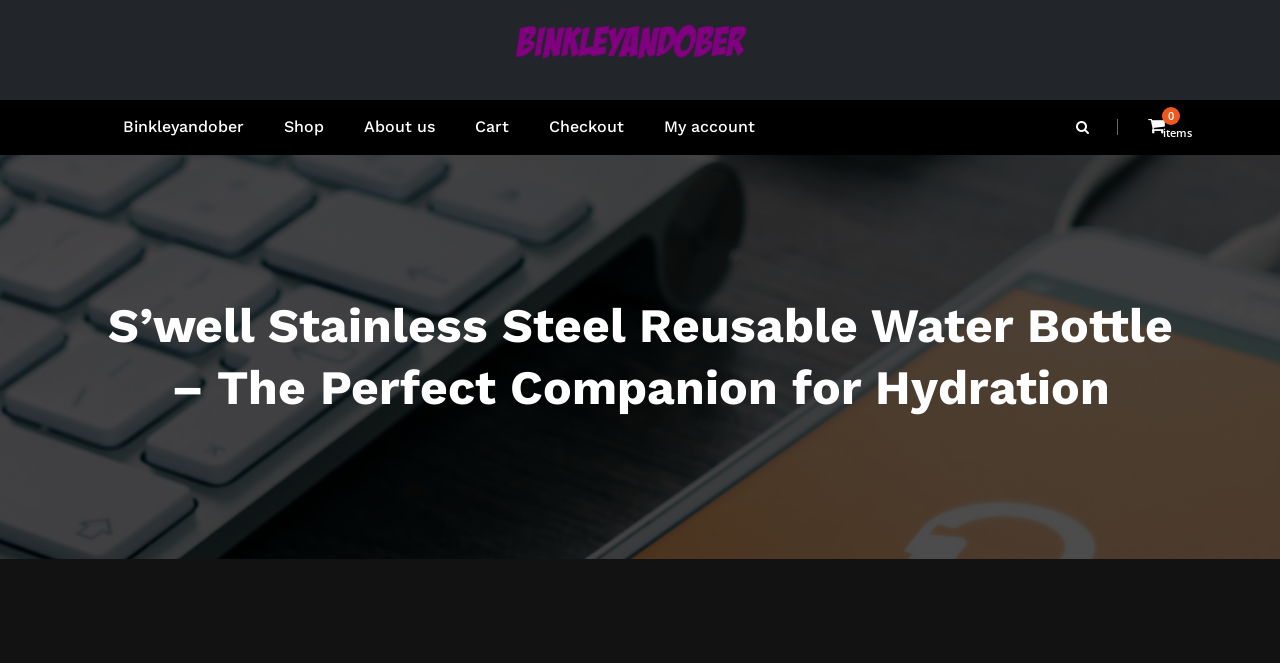What is the position of the search icon?
From the details in the image, answer the question comprehensively.

I determined the position of the search icon by analyzing the bounding box coordinates of the element with the text '', which represents a search icon. The coordinates [0.841, 0.178, 0.853, 0.205] indicate that the search icon is located at the top-right corner of the webpage.